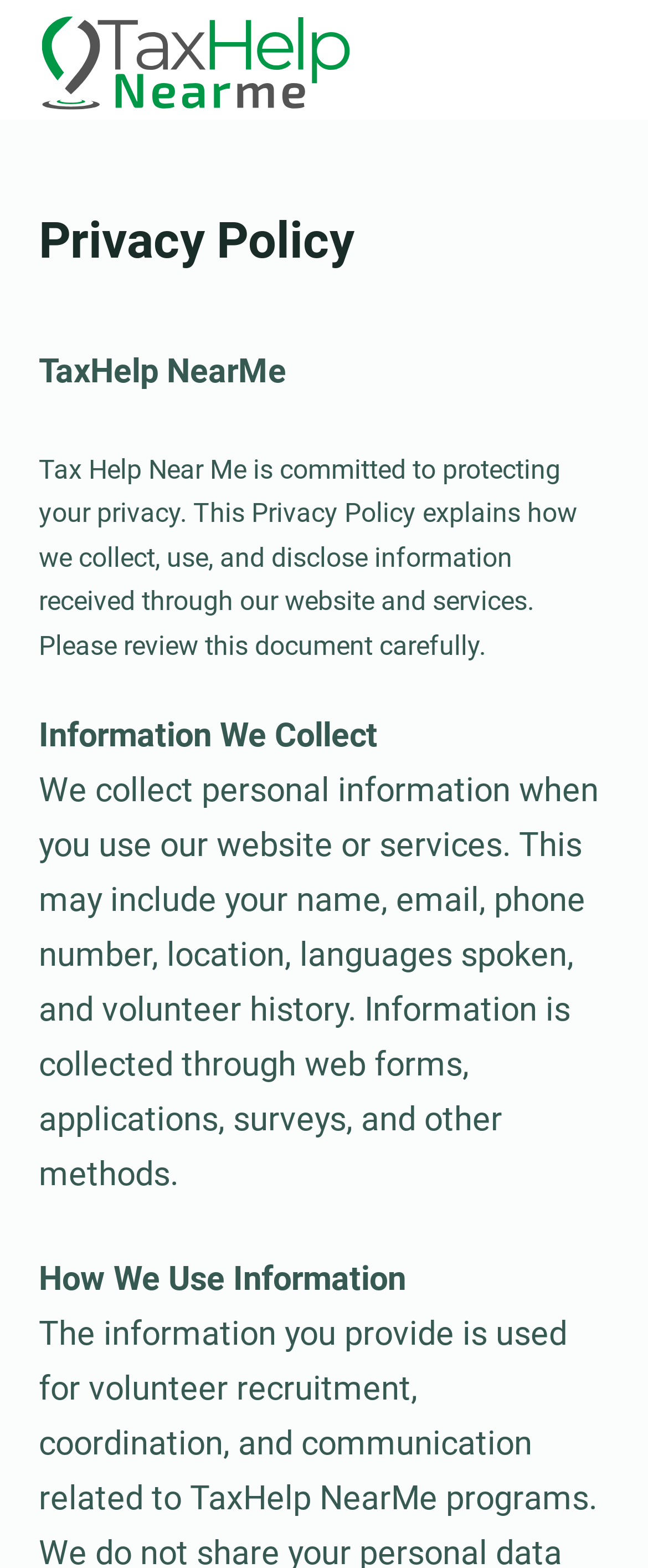Identify the bounding box coordinates for the UI element described as: "Menu".

[0.894, 0.029, 0.94, 0.048]